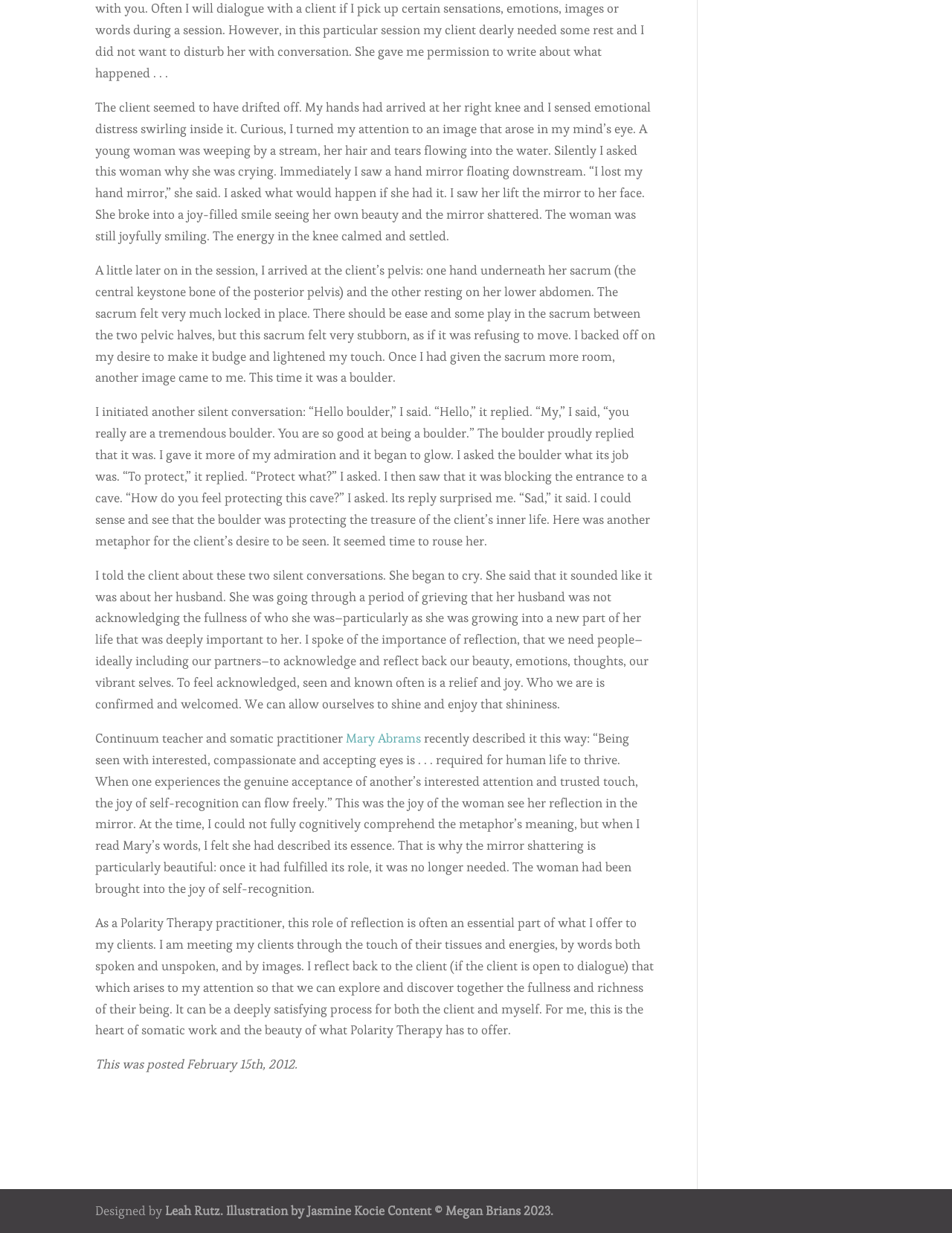Please provide the bounding box coordinate of the region that matches the element description: Leah Rutz. Illustration by. Coordinates should be in the format (top-left x, top-left y, bottom-right x, bottom-right y) and all values should be between 0 and 1.

[0.173, 0.976, 0.323, 0.989]